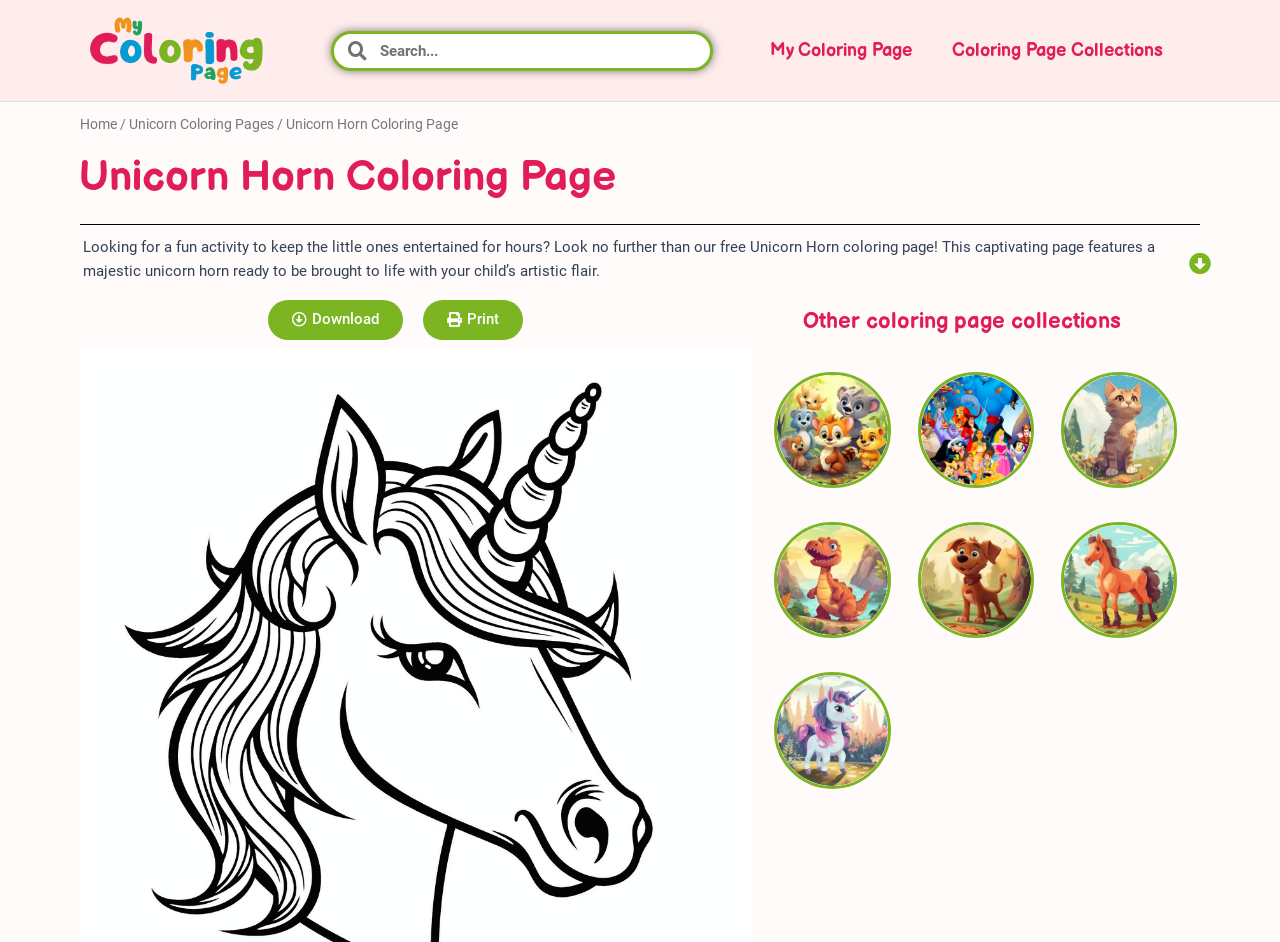Determine the bounding box coordinates of the section I need to click to execute the following instruction: "Go to the Home page". Provide the coordinates as four float numbers between 0 and 1, i.e., [left, top, right, bottom].

[0.062, 0.124, 0.091, 0.141]